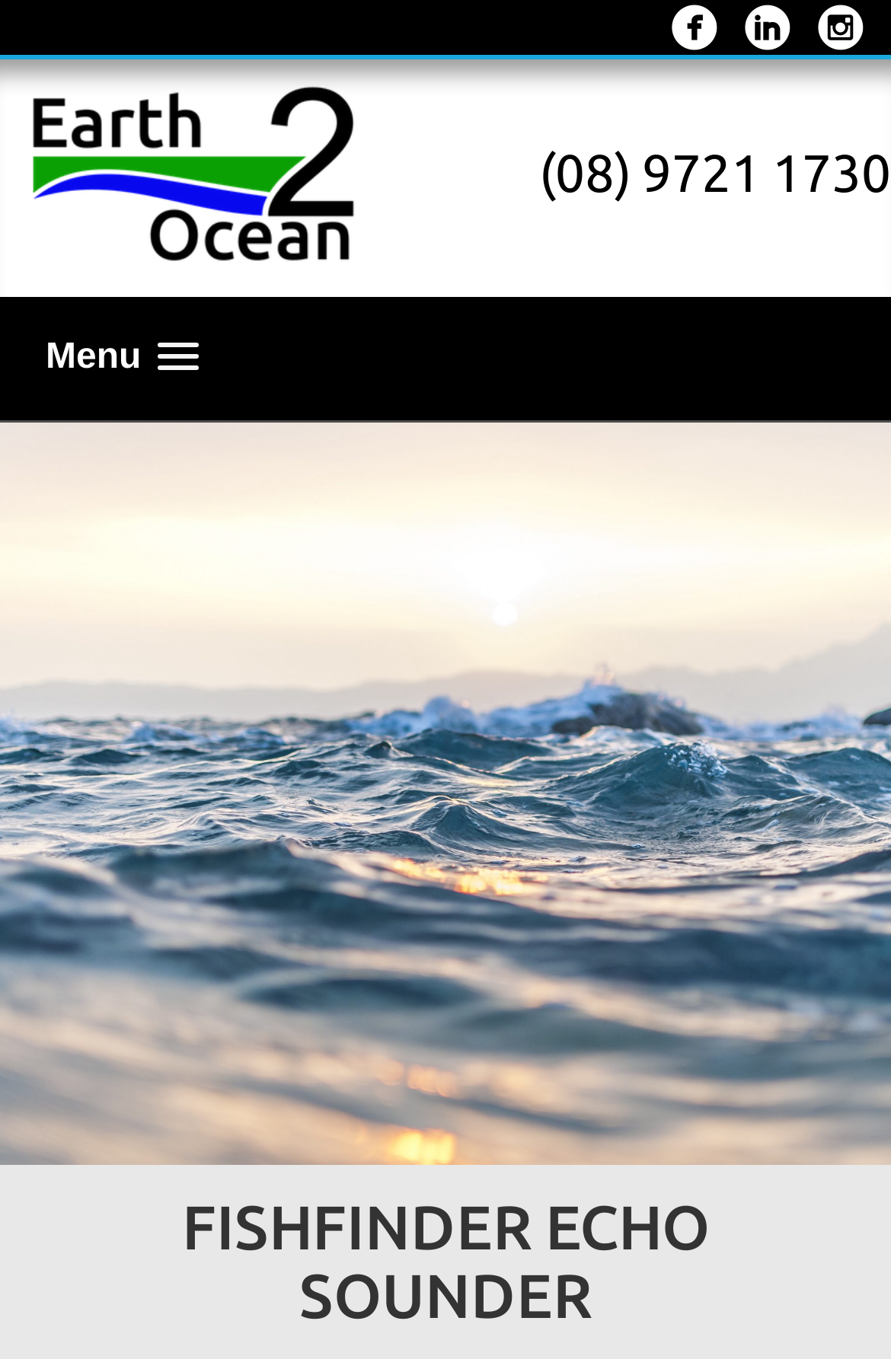Identify the headline of the webpage and generate its text content.

FISHFINDER ECHO SOUNDER